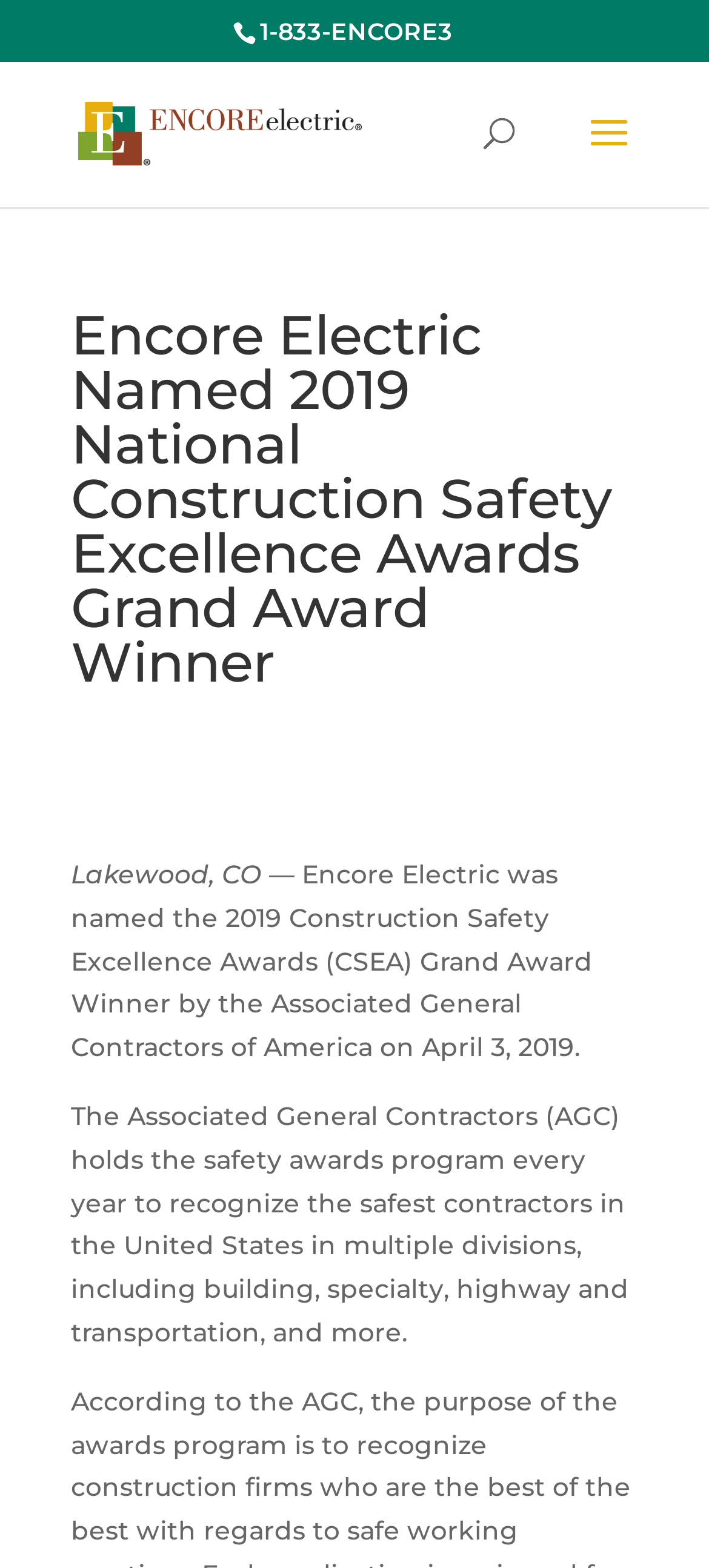What is the company name?
Please ensure your answer to the question is detailed and covers all necessary aspects.

I found the company name by looking at the link element with the bounding box coordinates [0.11, 0.072, 0.51, 0.094], which contains the text 'Encore Electric'.